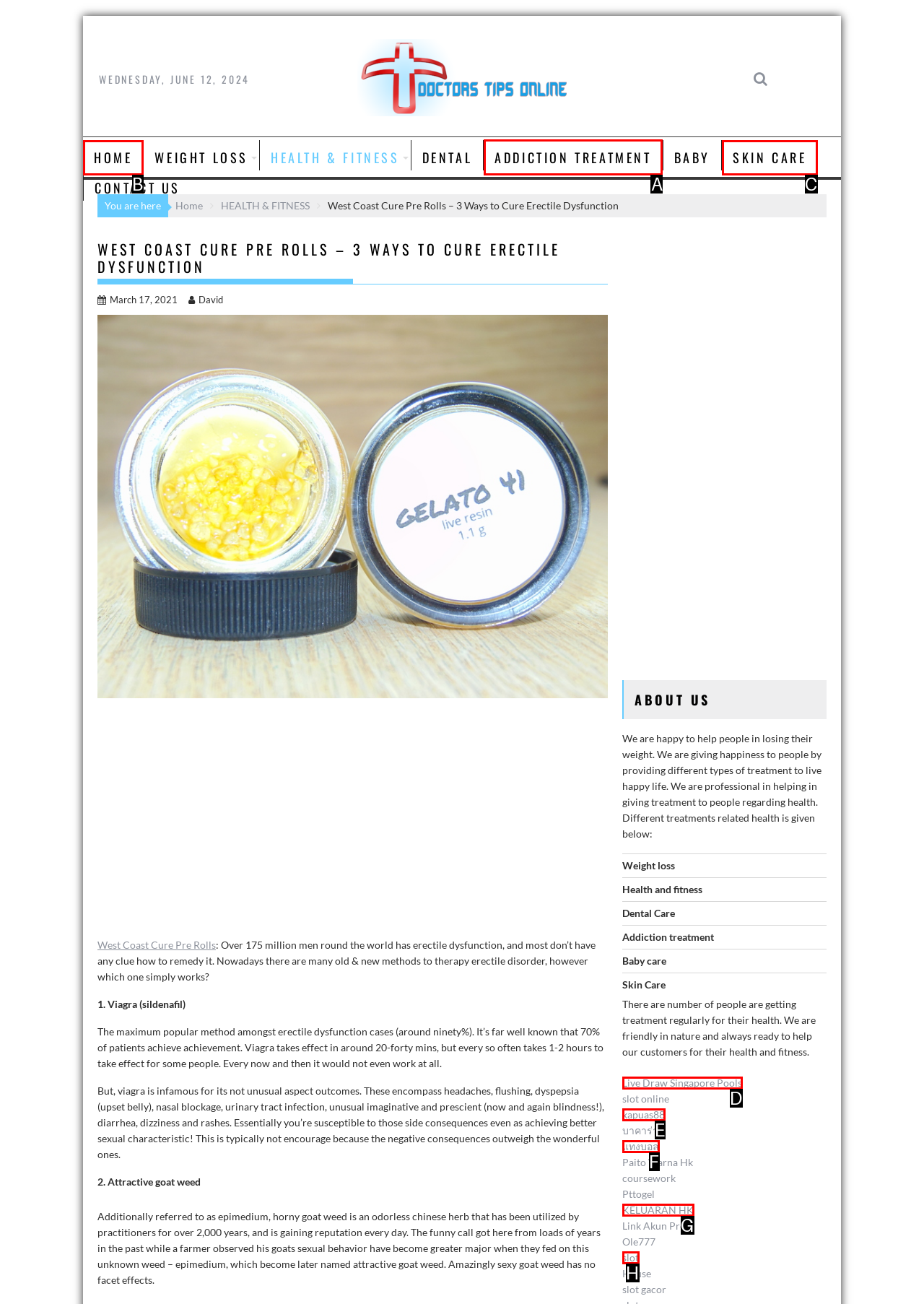What letter corresponds to the UI element to complete this task: go to STATEWIDE CALENDAR
Answer directly with the letter.

None